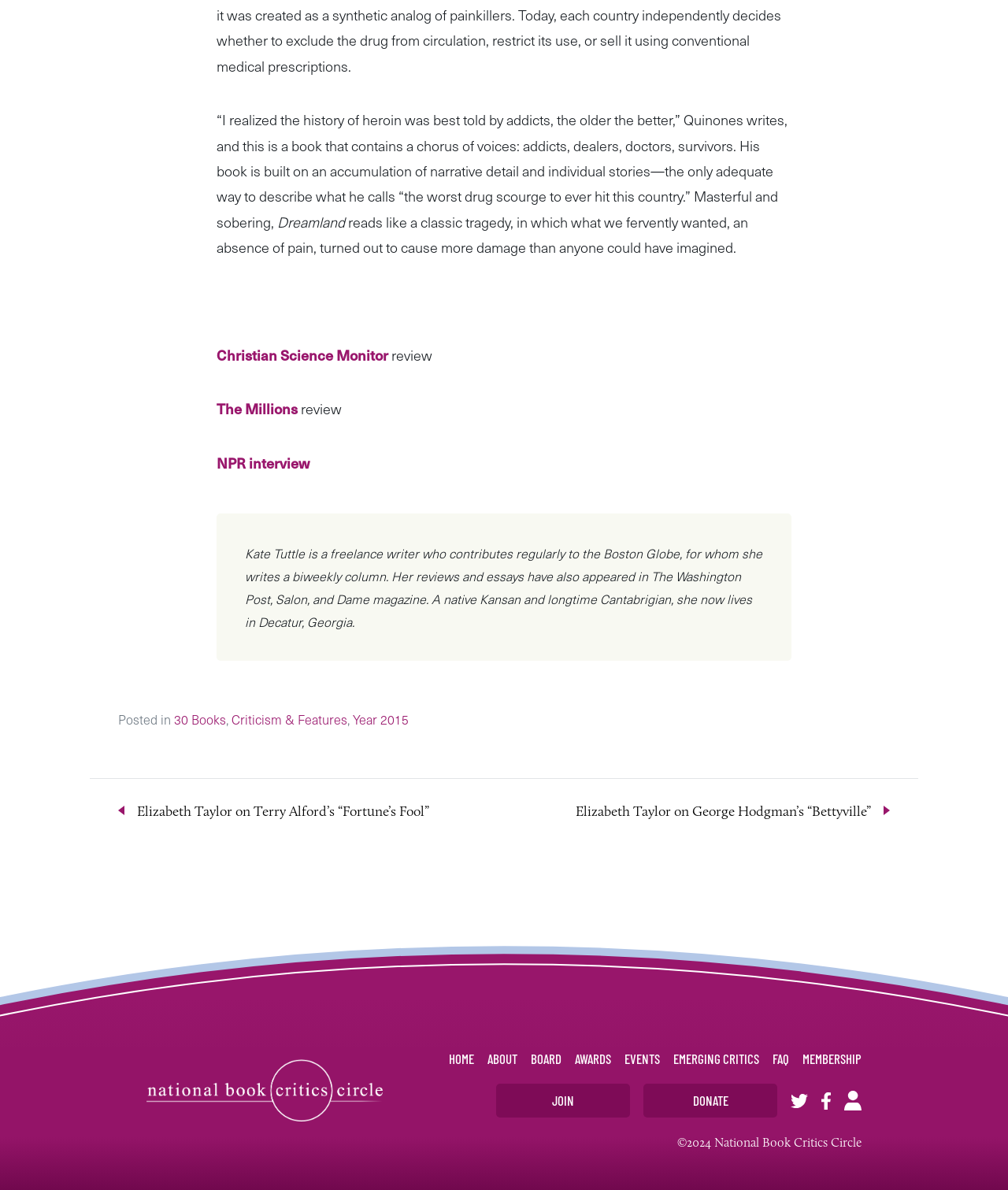Please identify the bounding box coordinates of the element that needs to be clicked to execute the following command: "go to the home page". Provide the bounding box using four float numbers between 0 and 1, formatted as [left, top, right, bottom].

[0.445, 0.879, 0.47, 0.9]